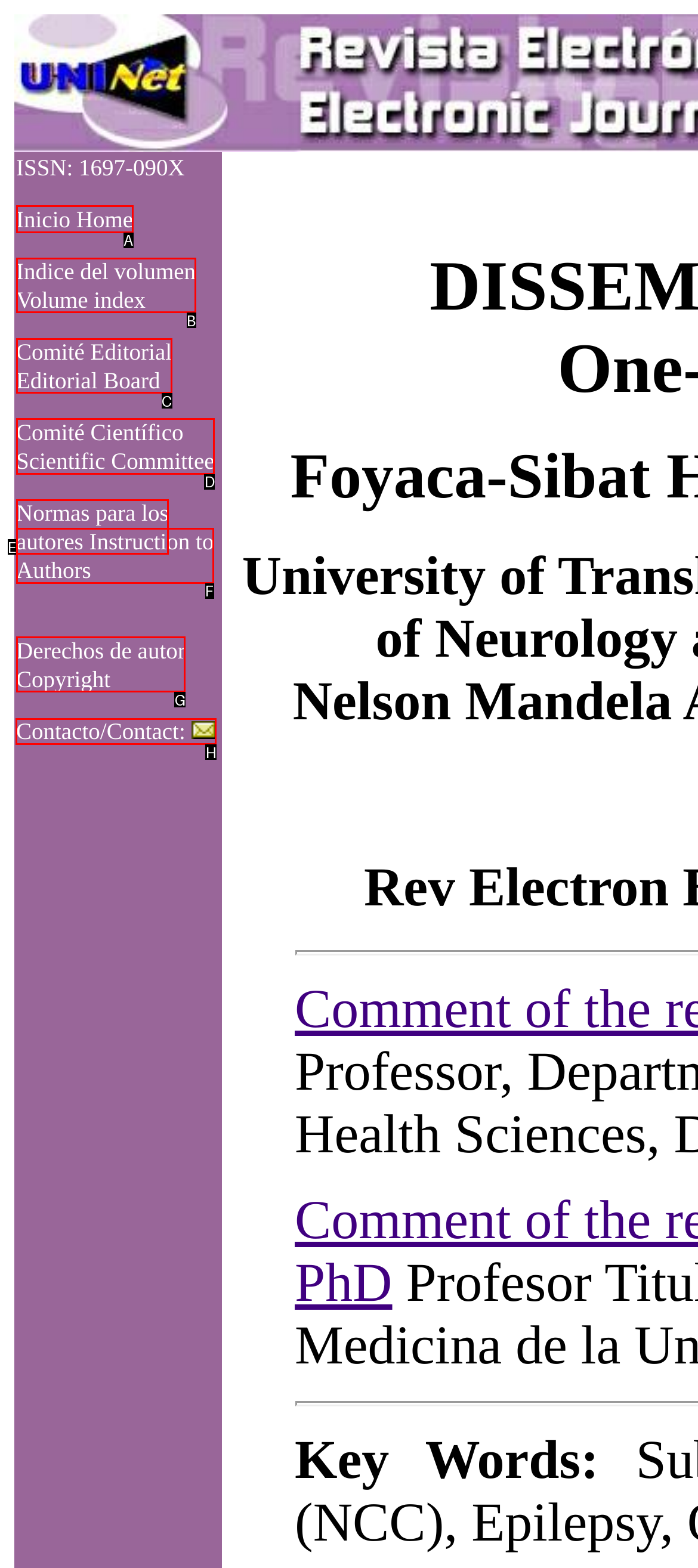Identify the correct UI element to click to follow this instruction: contact us
Respond with the letter of the appropriate choice from the displayed options.

H